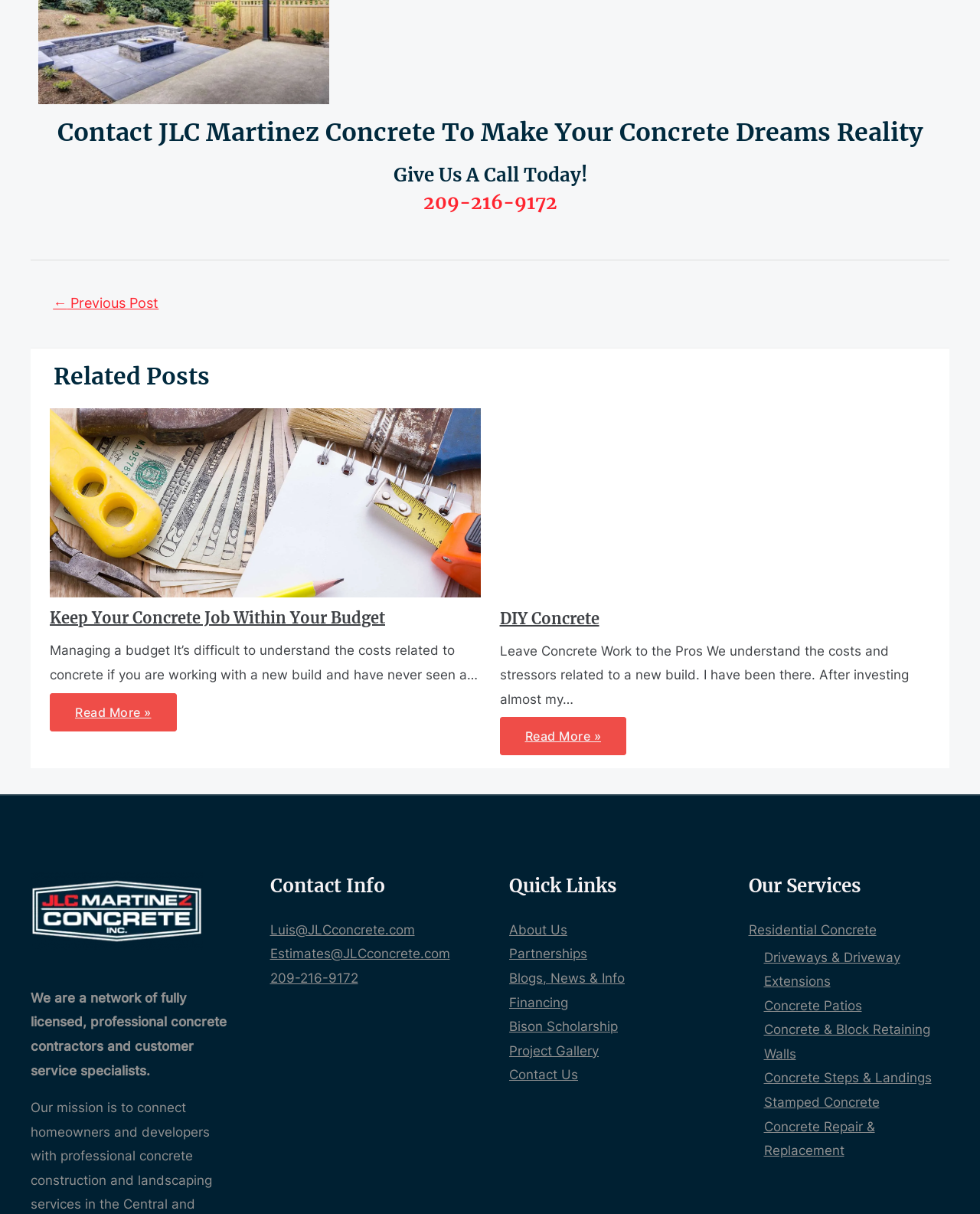Please reply to the following question using a single word or phrase: 
How can I contact the company?

Phone, Email, or Contact Form